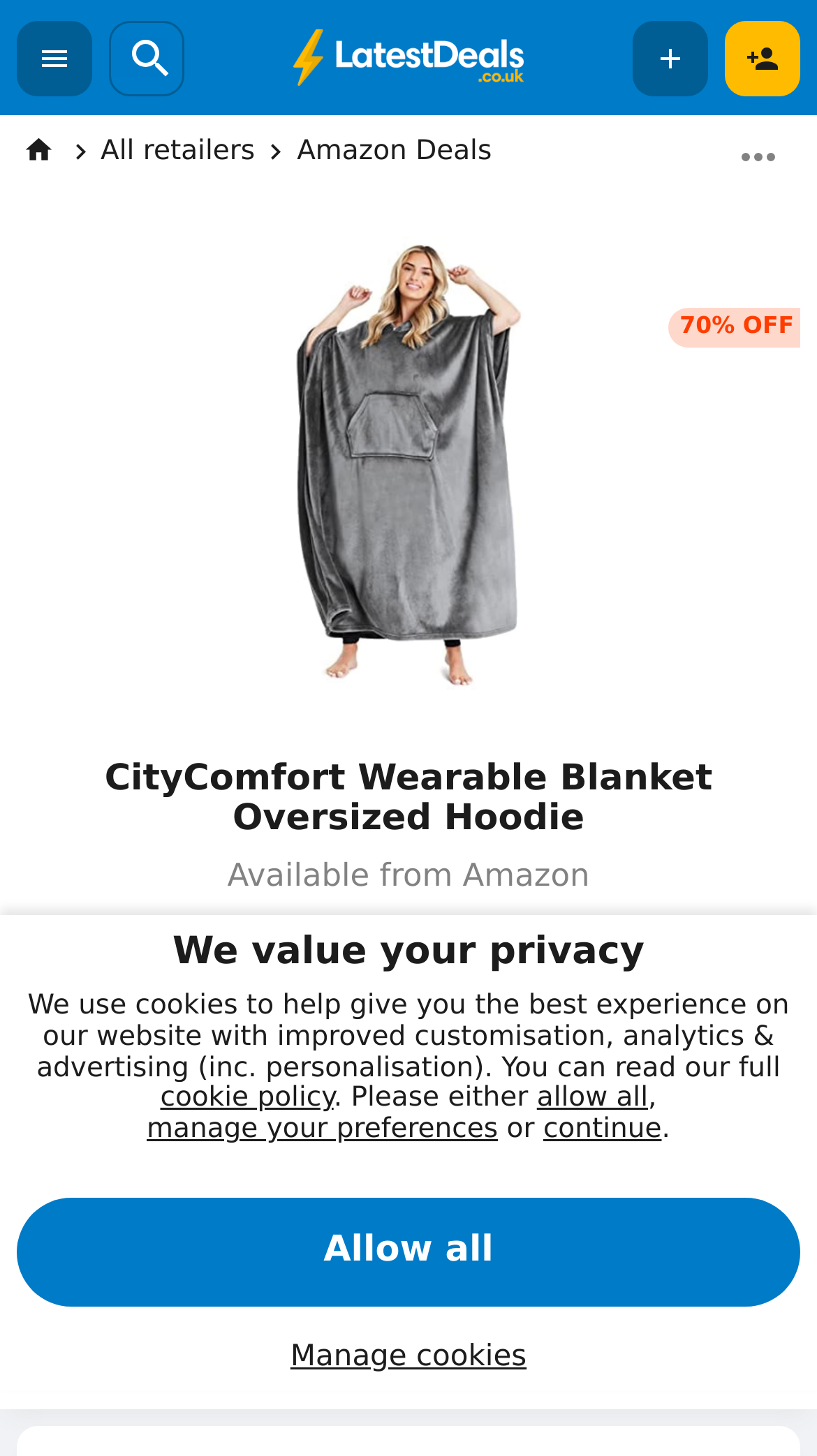Provide the bounding box for the UI element matching this description: "aria-label="Home"".

[0.021, 0.093, 0.072, 0.115]